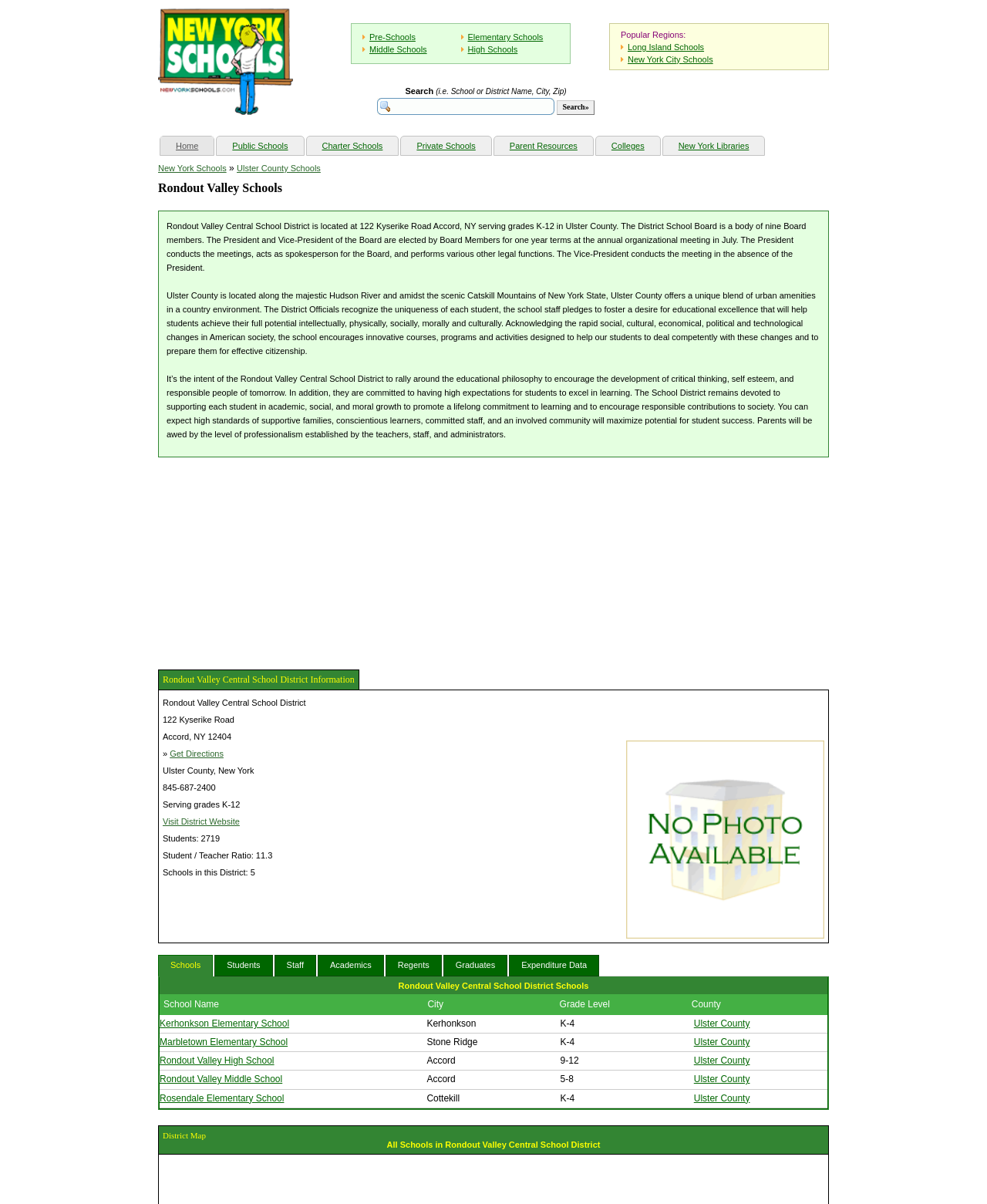Can you give a detailed response to the following question using the information from the image? How many students are in the district?

The number of students in the district can be found in the text 'Students: 2719' under the 'Rondout Valley Central School District Information' section.